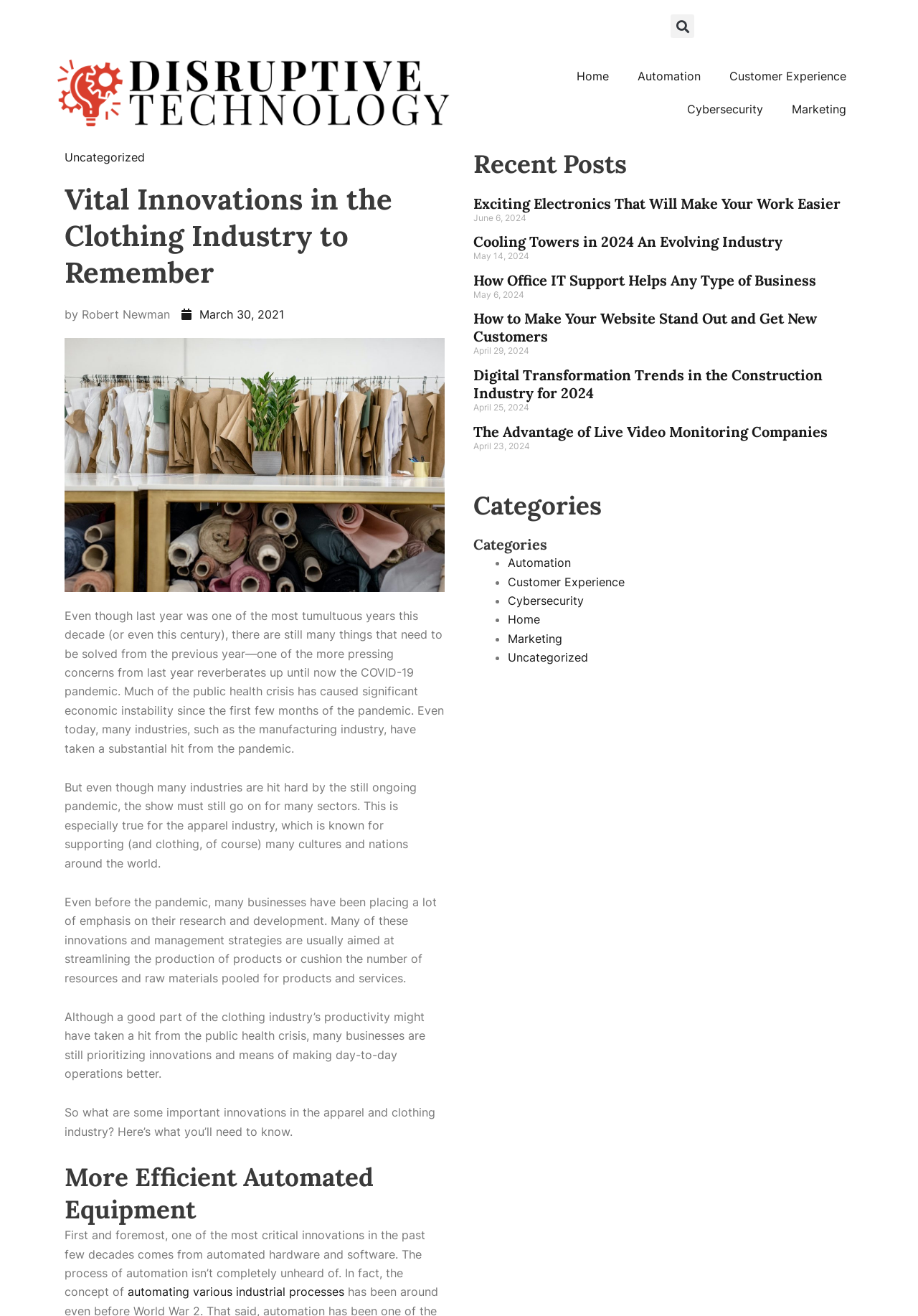Please specify the bounding box coordinates in the format (top-left x, top-left y, bottom-right x, bottom-right y), with all values as floating point numbers between 0 and 1. Identify the bounding box of the UI element described by: March 30, 2021

[0.198, 0.232, 0.309, 0.246]